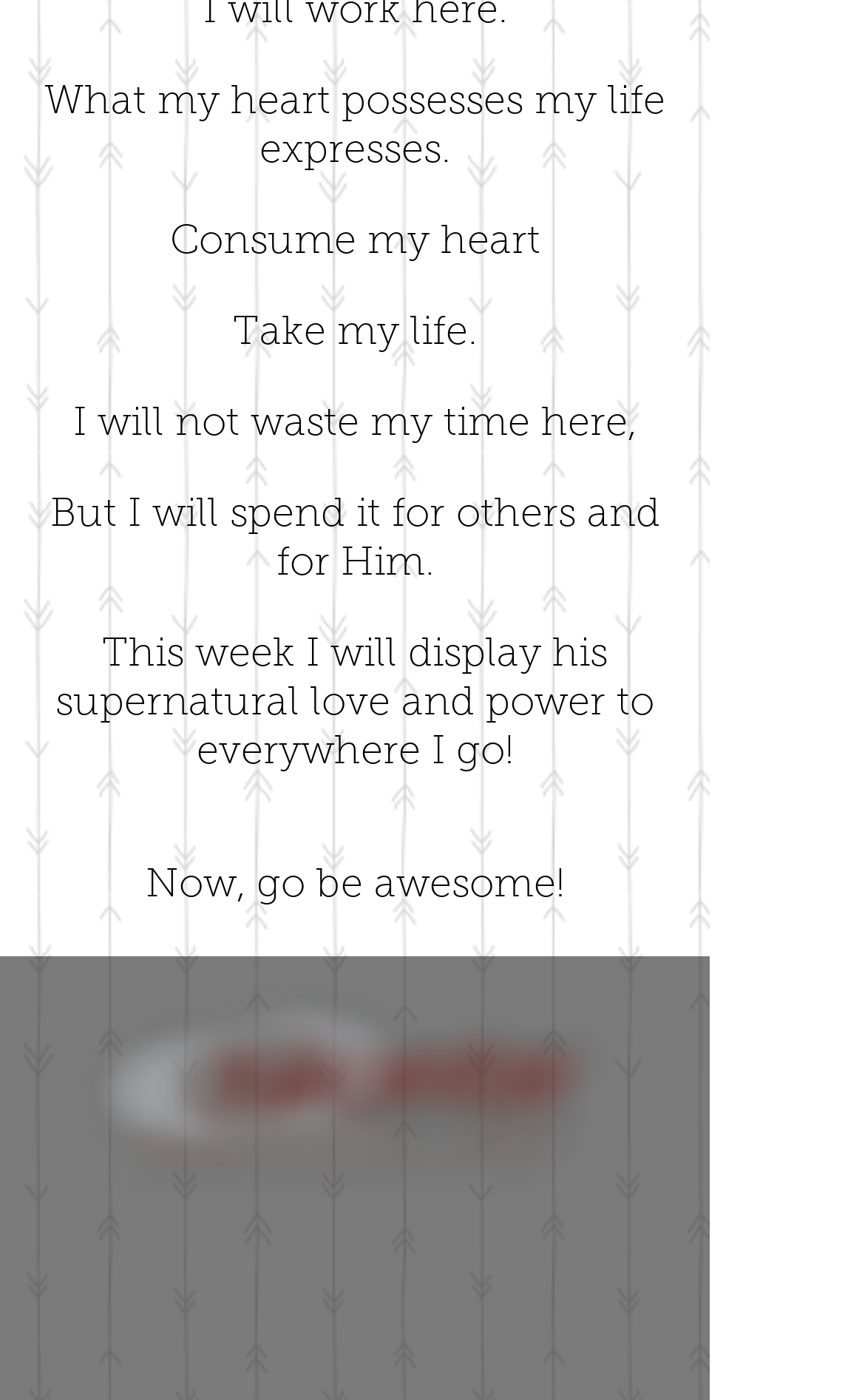Find the bounding box of the UI element described as: "Chimney Damper Replacement". The bounding box coordinates should be given as four float values between 0 and 1, i.e., [left, top, right, bottom].

None